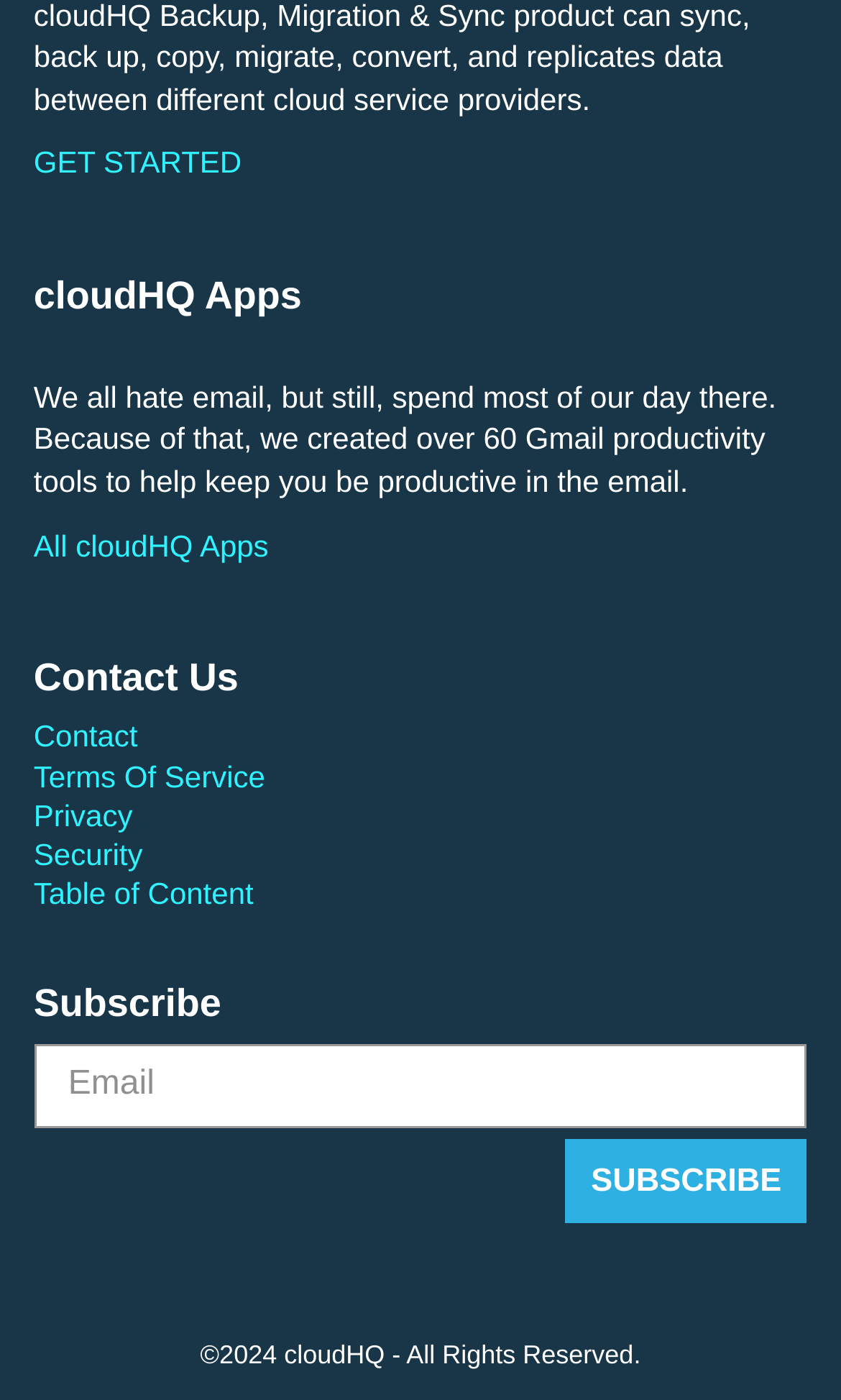Examine the screenshot and answer the question in as much detail as possible: What is required to subscribe?

The textbox with the label 'Email' is marked as required, indicating that an email address is necessary to subscribe.